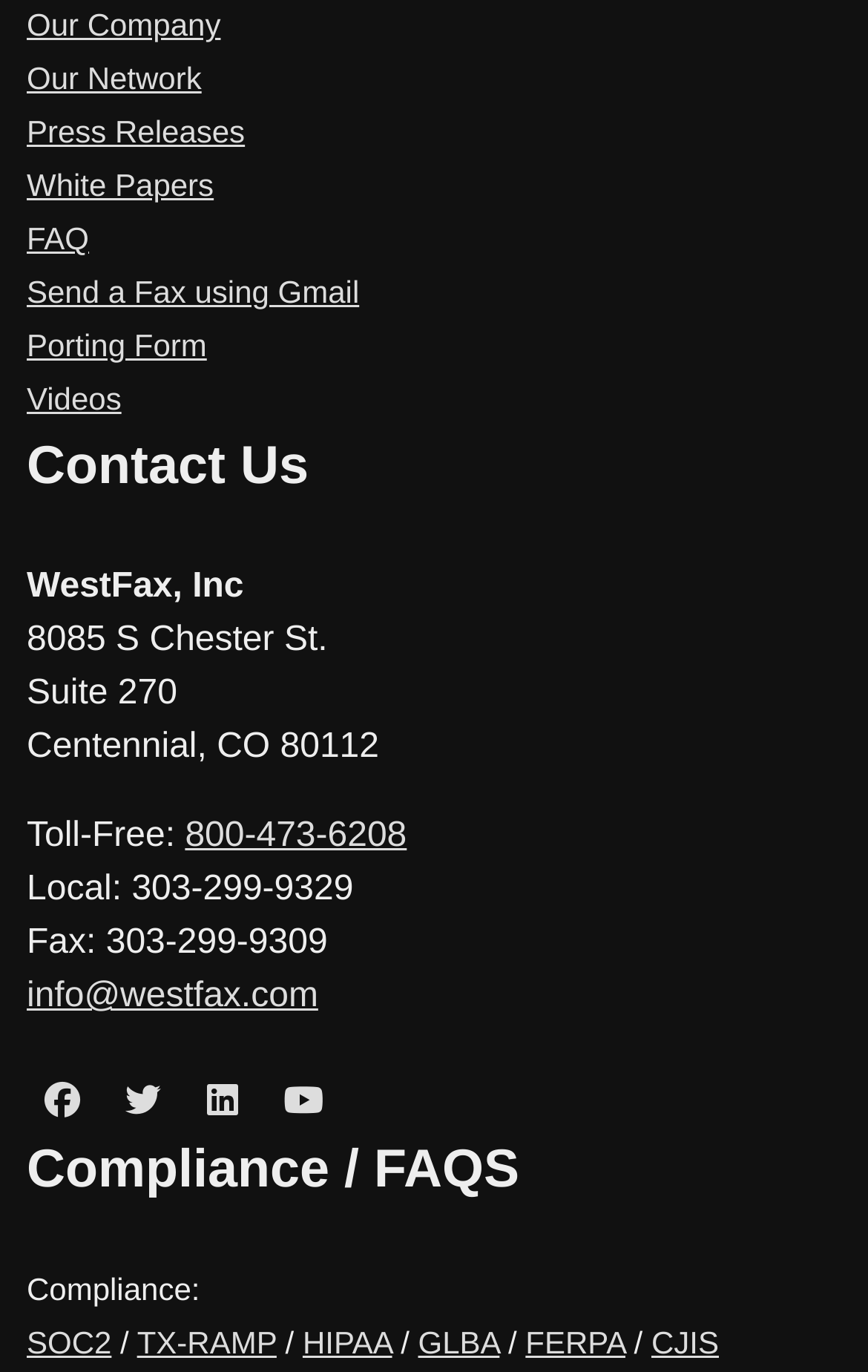Please give a succinct answer using a single word or phrase:
How many compliance certifications are listed?

6